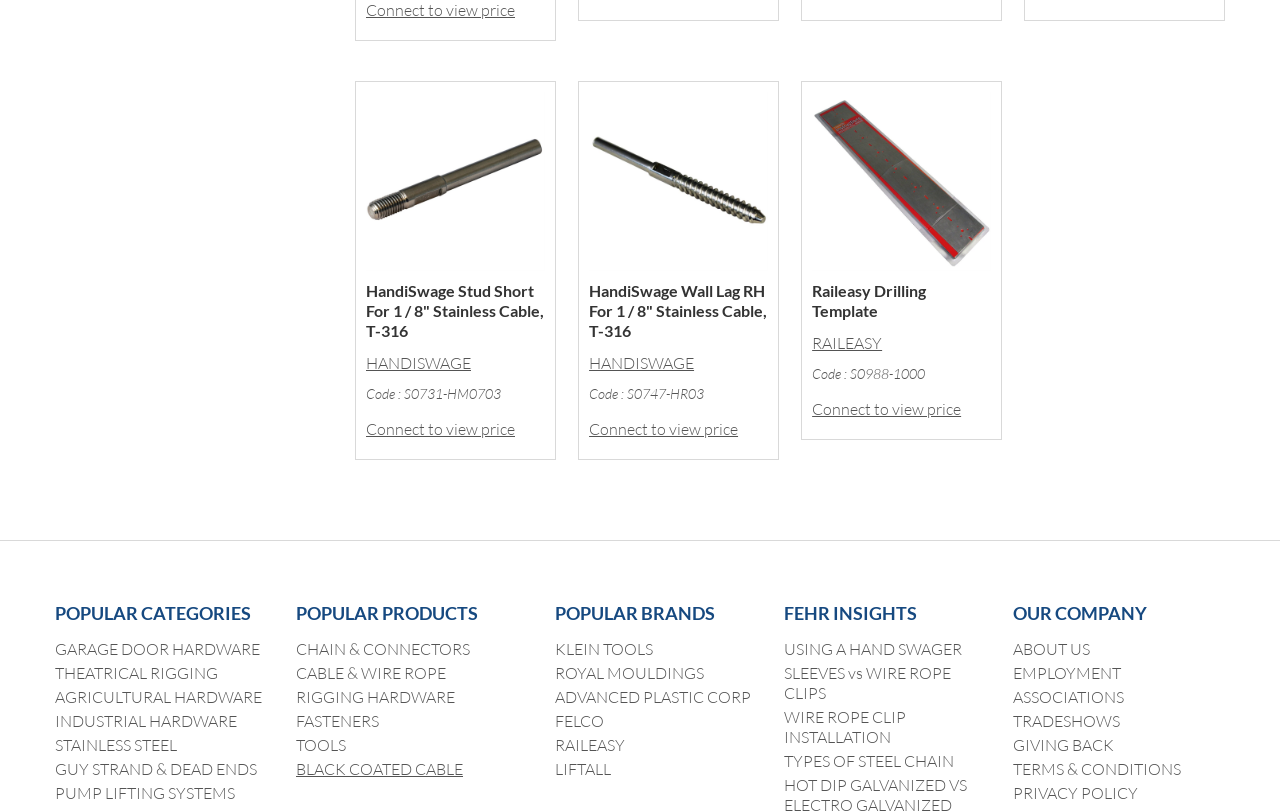Could you please study the image and provide a detailed answer to the question:
What is the brand of the first product?

I looked at the first product image and found the brand name 'HANDISWAGE' next to it.